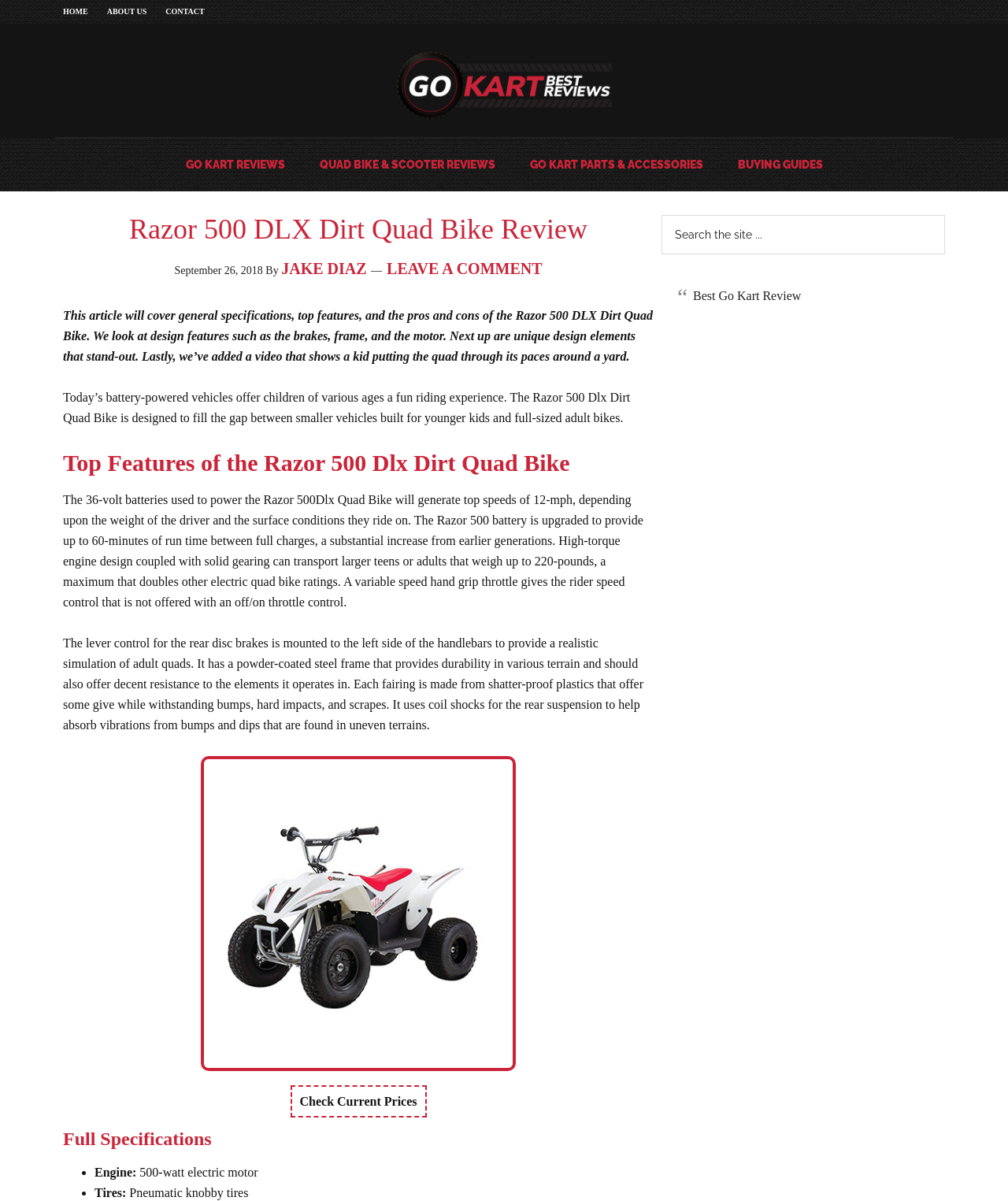Please identify the bounding box coordinates of the element I should click to complete this instruction: 'Click HOME'. The coordinates should be given as four float numbers between 0 and 1, like this: [left, top, right, bottom].

[0.055, 0.0, 0.095, 0.02]